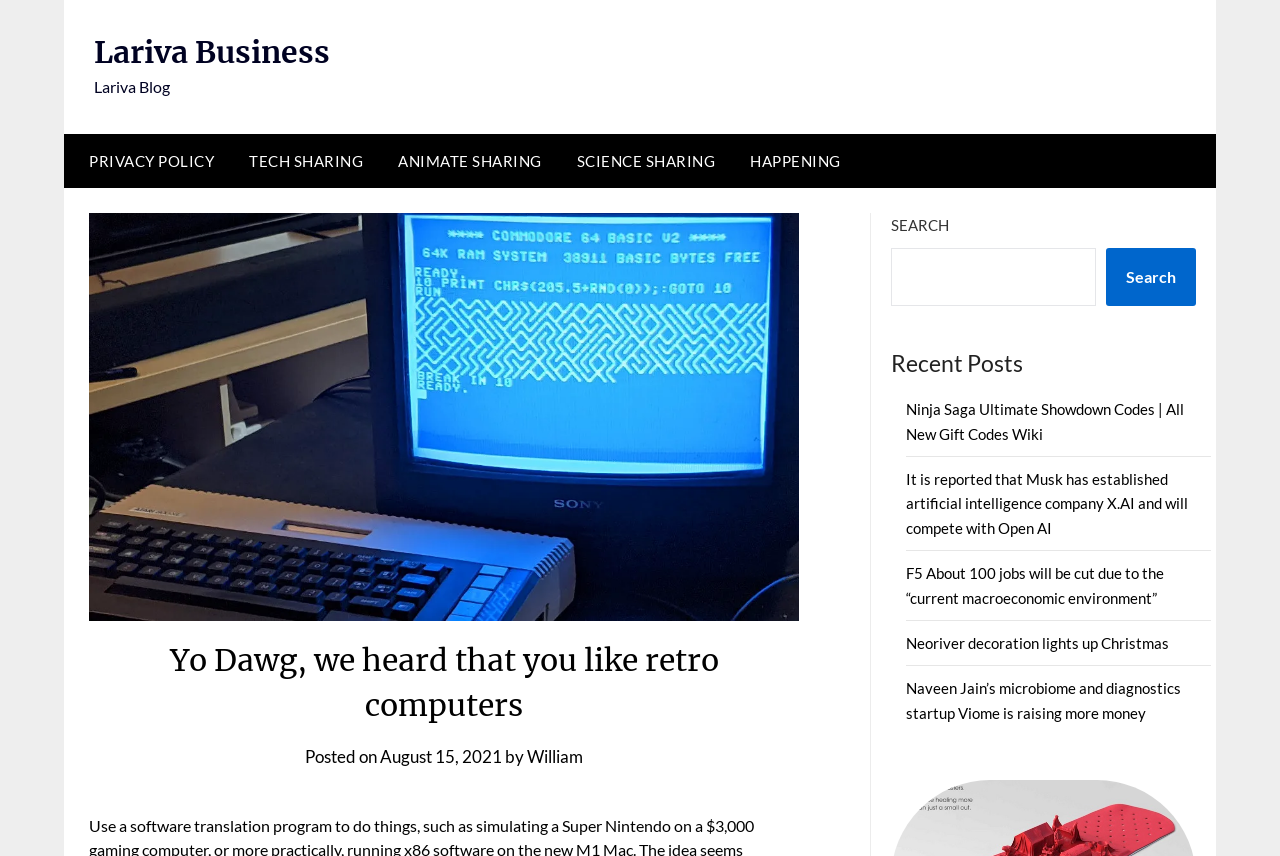Please find the bounding box coordinates of the element's region to be clicked to carry out this instruction: "Search for something".

[0.696, 0.289, 0.856, 0.357]